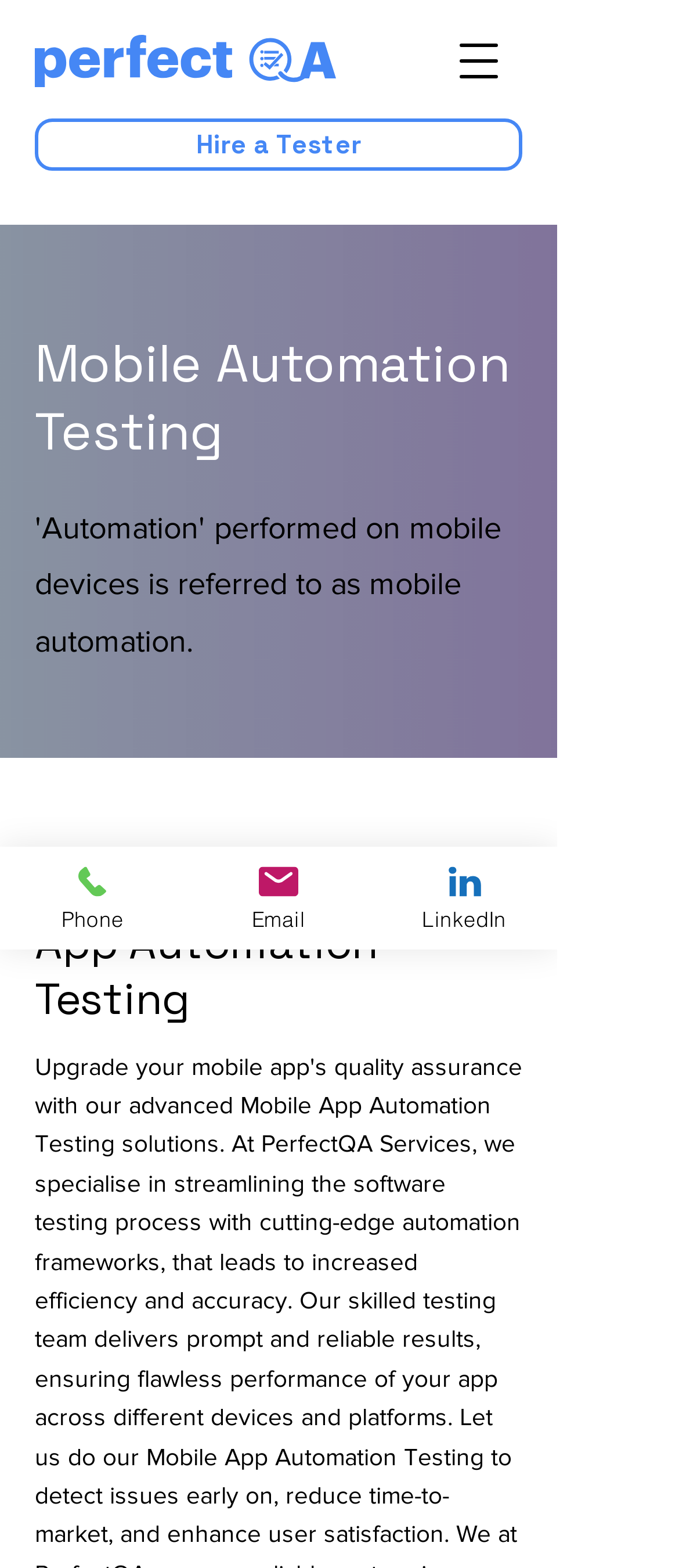Identify the primary heading of the webpage and provide its text.

Mobile Automation Testing